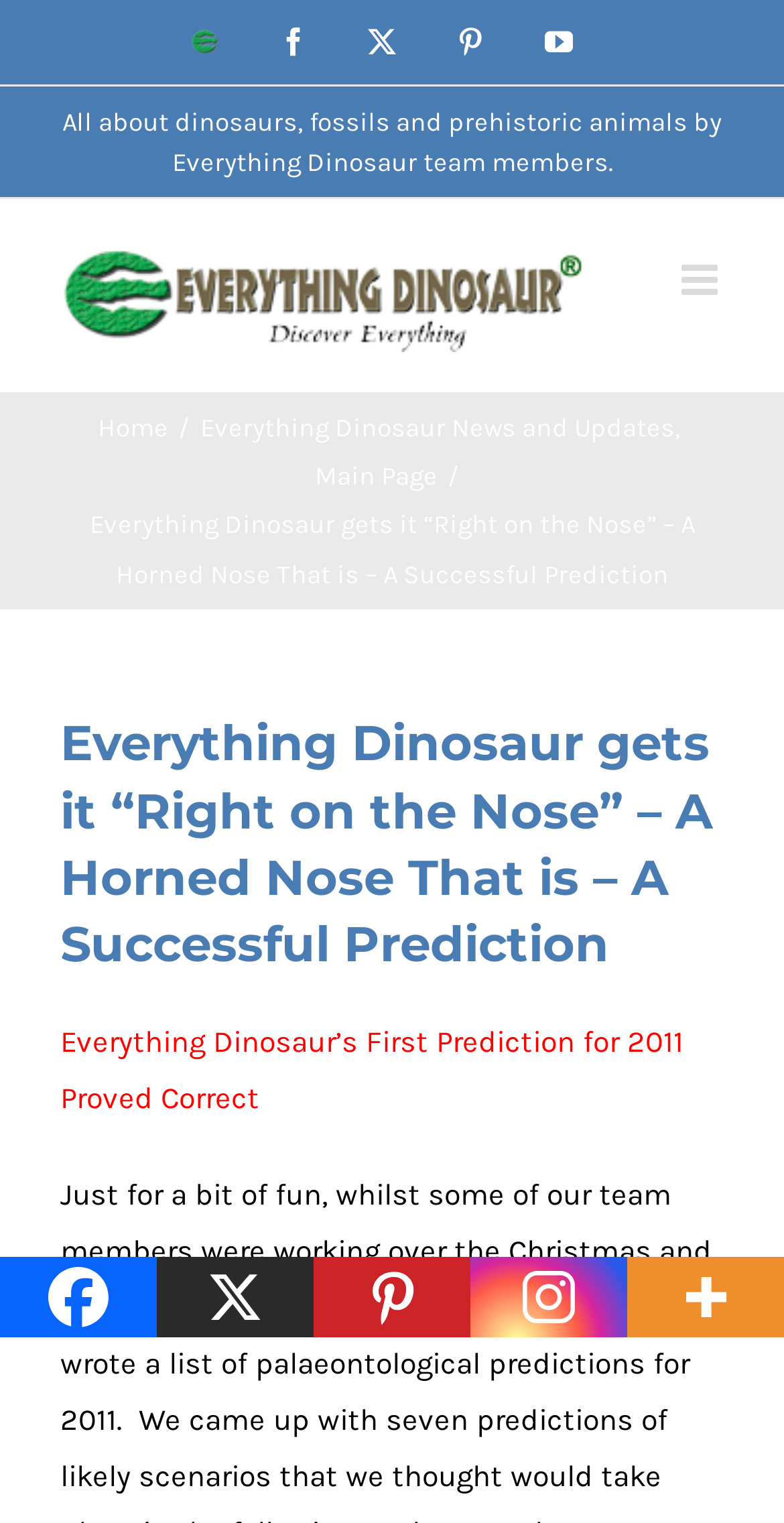Please locate the bounding box coordinates of the element that should be clicked to complete the given instruction: "Go to top of the page".

[0.695, 0.779, 0.808, 0.837]